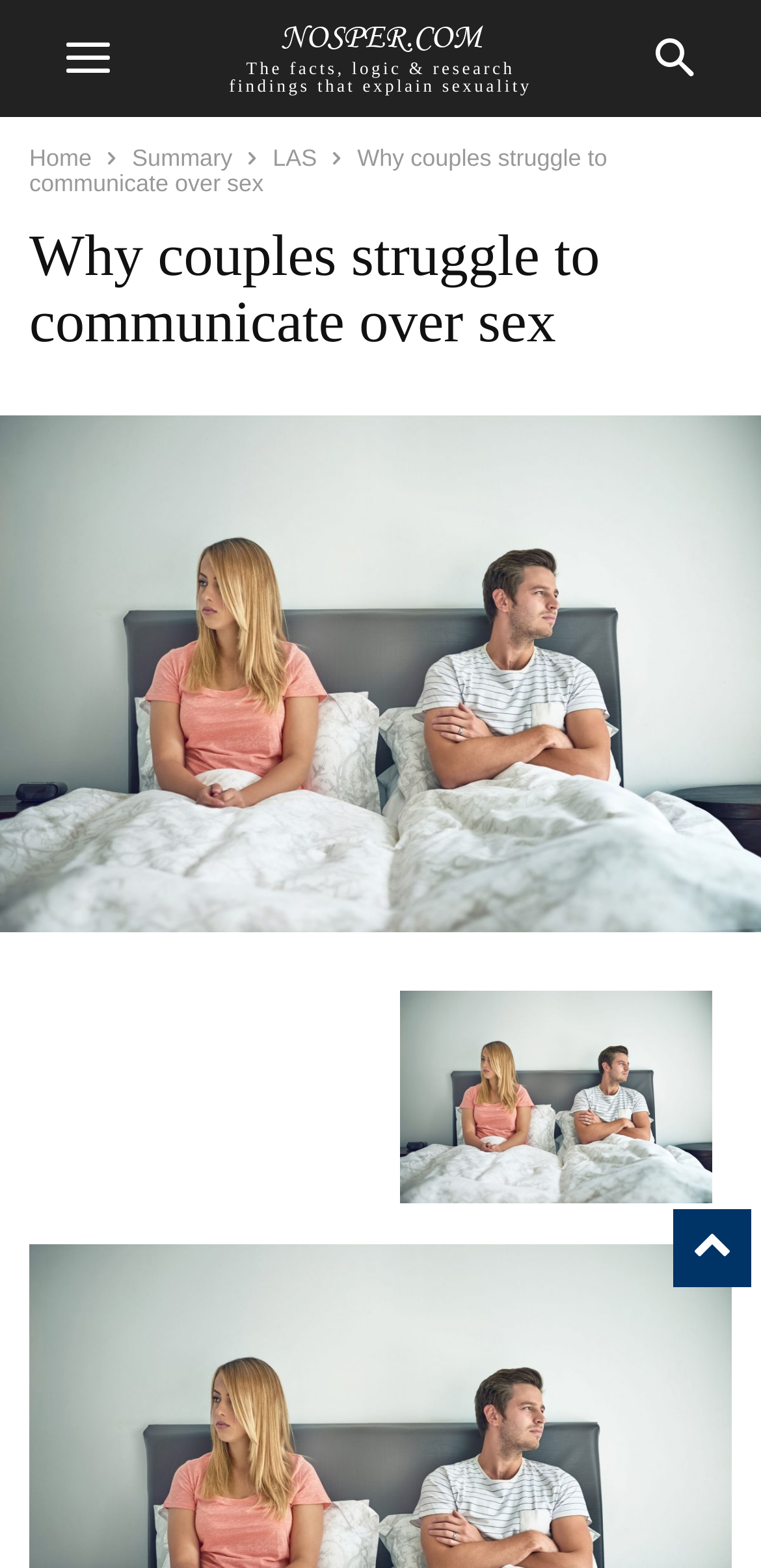Identify the bounding box for the described UI element. Provide the coordinates in (top-left x, top-left y, bottom-right x, bottom-right y) format with values ranging from 0 to 1: Summary

[0.174, 0.092, 0.305, 0.109]